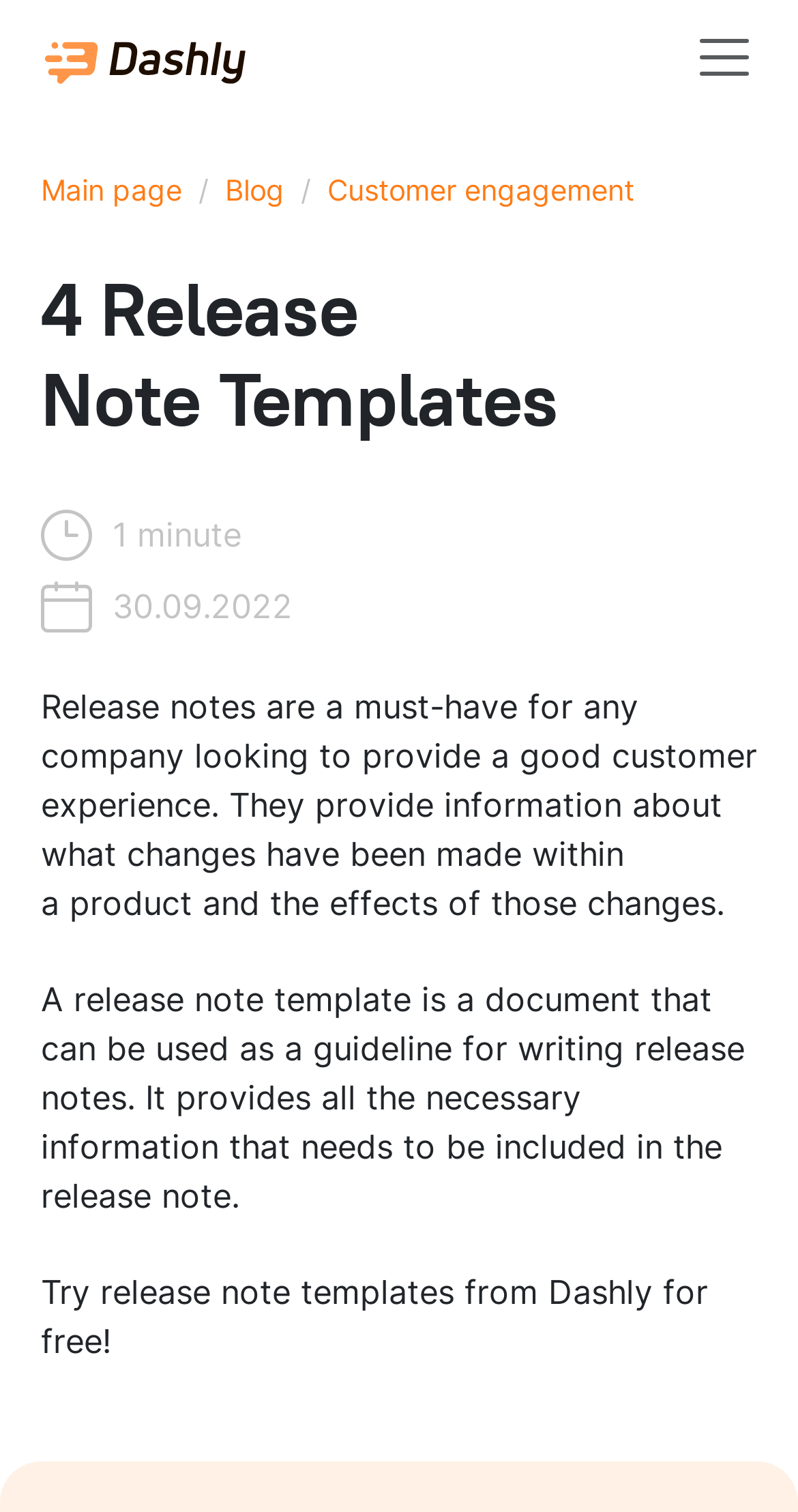Reply to the question with a brief word or phrase: How long does it take to read the article?

1 minute